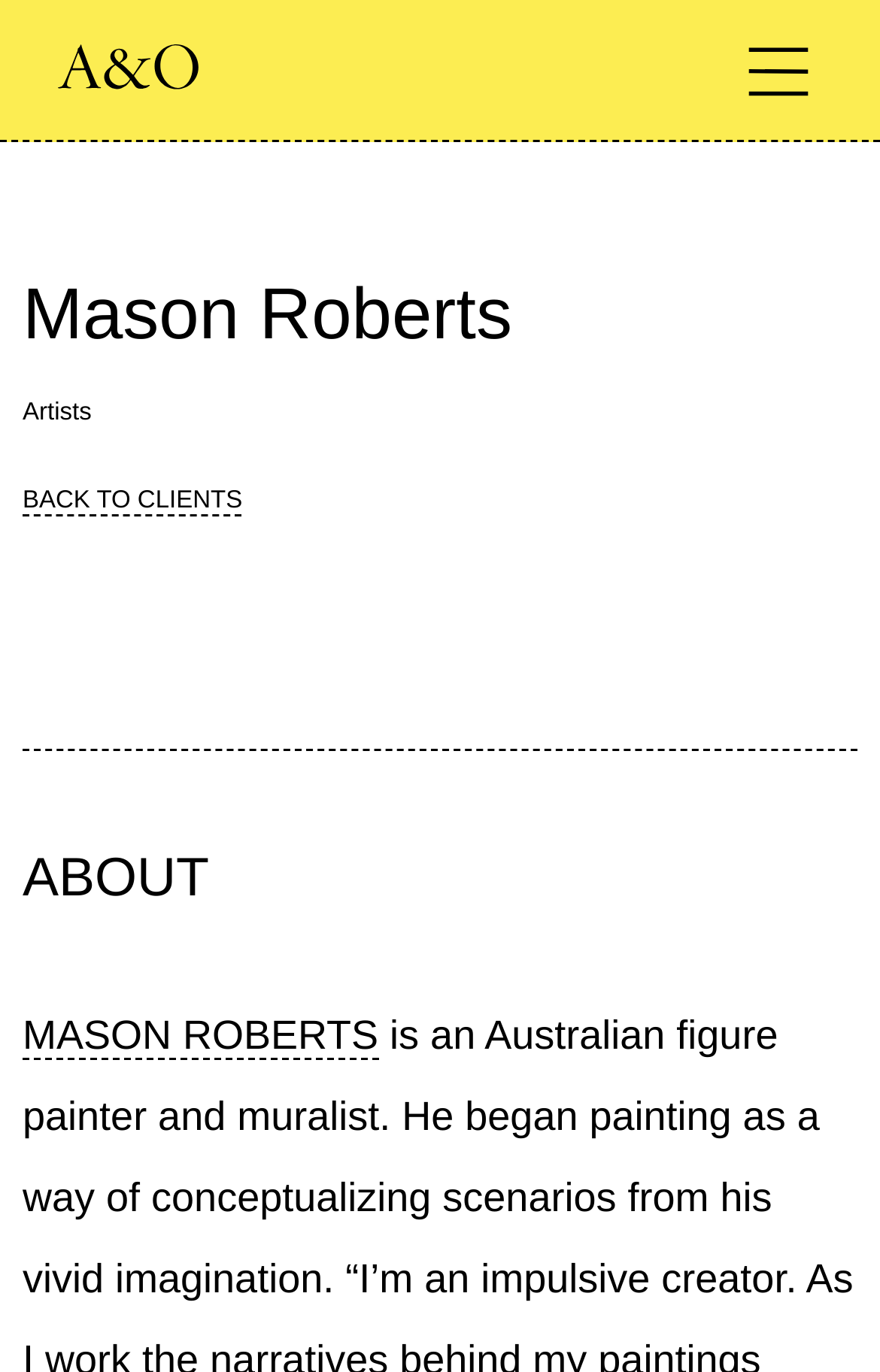Can you give a detailed response to the following question using the information from the image? What is the section title below the 'Mason Roberts' heading?

I looked at the StaticText element 'Artists' which is located below the 'Mason Roberts' heading, suggesting that it is a section title.